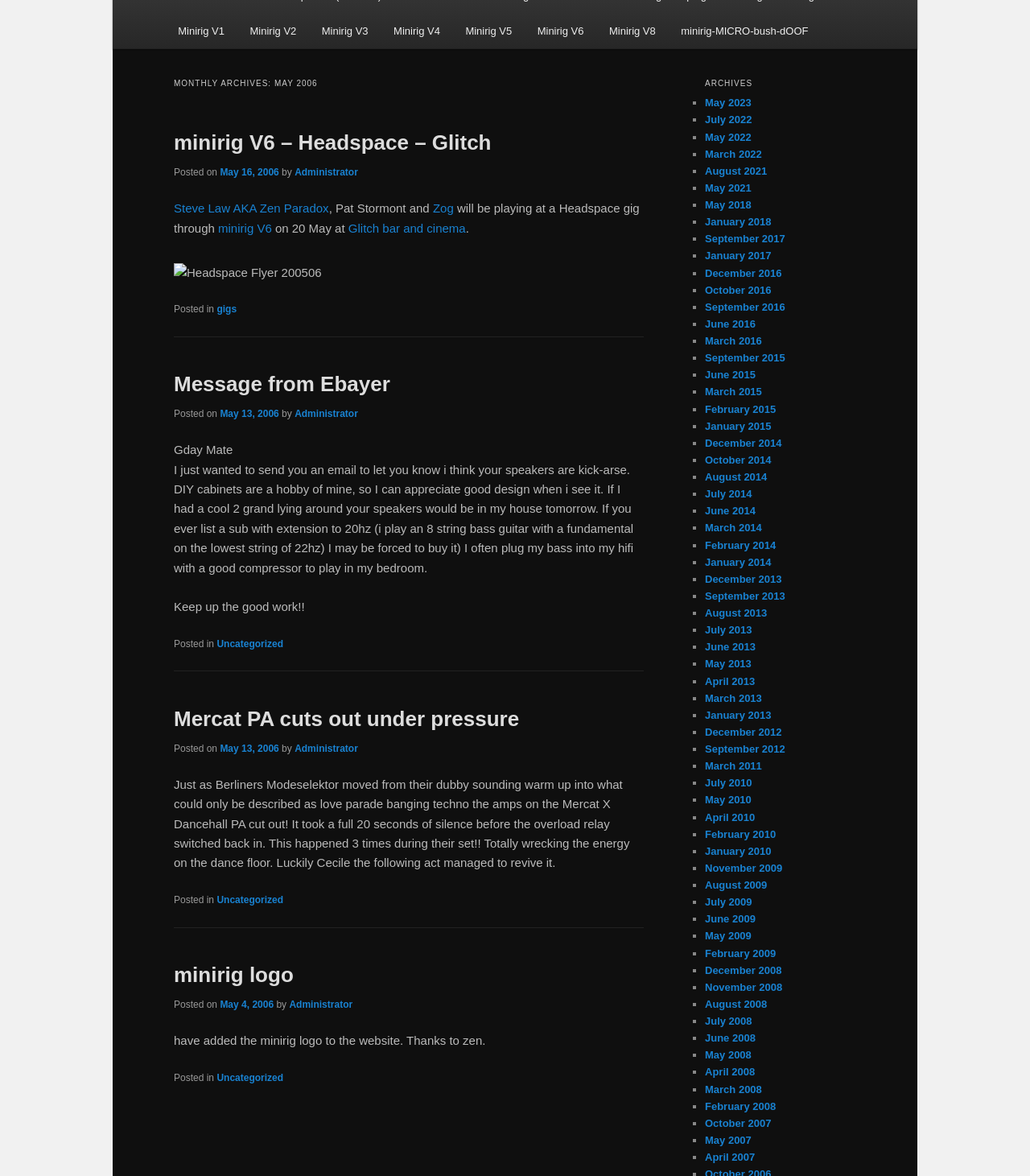Based on the element description "minirig-MICRO-bush-dOOF", predict the bounding box coordinates of the UI element.

[0.649, 0.011, 0.797, 0.041]